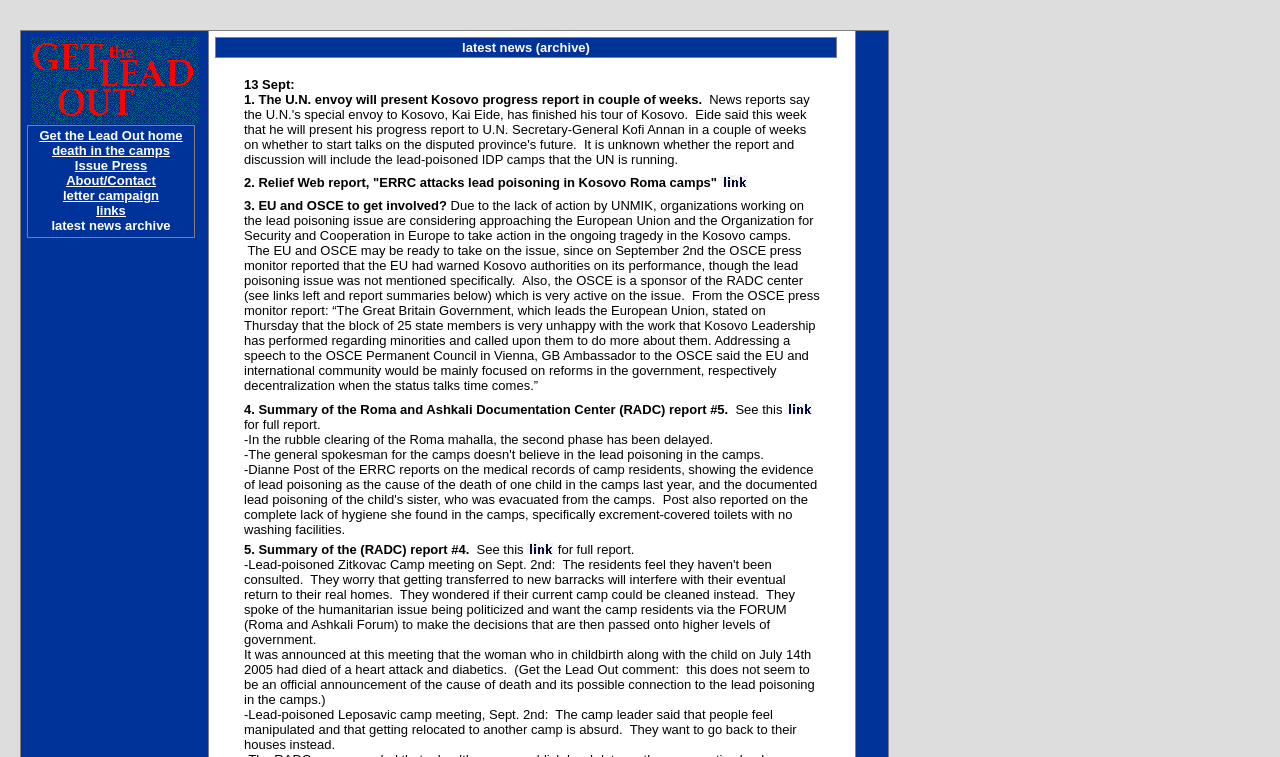What is the topic of the meeting mentioned on Sept. 2nd?
Provide an in-depth and detailed explanation in response to the question.

The topic of the meeting mentioned on Sept. 2nd can be found in the text 'Lead-poisoned Leposavic camp meeting, Sept. 2nd: The camp leader said that people feel manipulated and that getting relocated to another camp is absurd.' which is located at the bottom of the webpage.